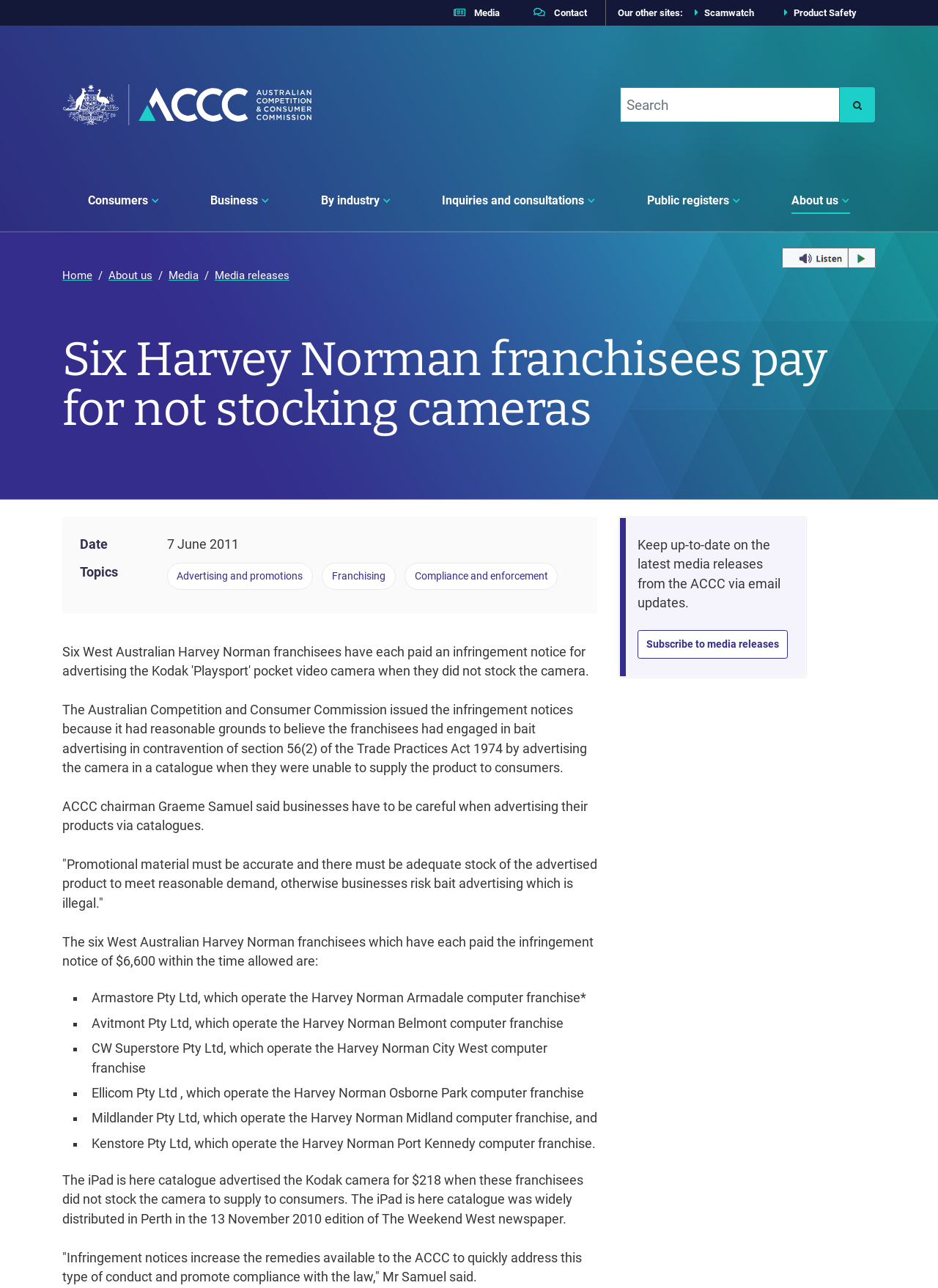Explain the contents of the webpage comprehensively.

This webpage is about a news article from the Australian Competition and Consumer Commission (ACCC) regarding six West Australian Harvey Norman franchisees who have each paid an infringement notice for advertising a Kodak 'Playsport' pocket video camera when they did not stock the camera.

At the top of the page, there is a navigation menu with links to "Top utilities", "Media", "Contact", and other sites like "Scamwatch" and "Product Safety". Below this, there is an ACCC logo and a search bar with a submit button.

On the left side of the page, there is a menu with links to "Consumers", "Business", "By industry", "Inquiries and consultations", "Public registers", and "About us". Each of these links has a corresponding button to expand or collapse the submenu.

The main content of the page is divided into sections. The first section has a heading "Six Harvey Norman franchisees pay for not stocking cameras" and a date "7 June 2011". Below this, there are links to related topics such as "Advertising and promotions", "Franchising", and "Compliance and enforcement".

The article itself is divided into several paragraphs, with quotes from ACCC chairman Graeme Samuel. The text explains that the franchisees engaged in bait advertising by advertising the camera in a catalogue when they were unable to supply the product to consumers. The article also lists the six West Australian Harvey Norman franchisees that have each paid the infringement notice of $6,600.

At the bottom of the page, there is a section with a heading "Keep up-to-date on the latest media releases from the ACCC via email updates" and a link to subscribe to media releases.